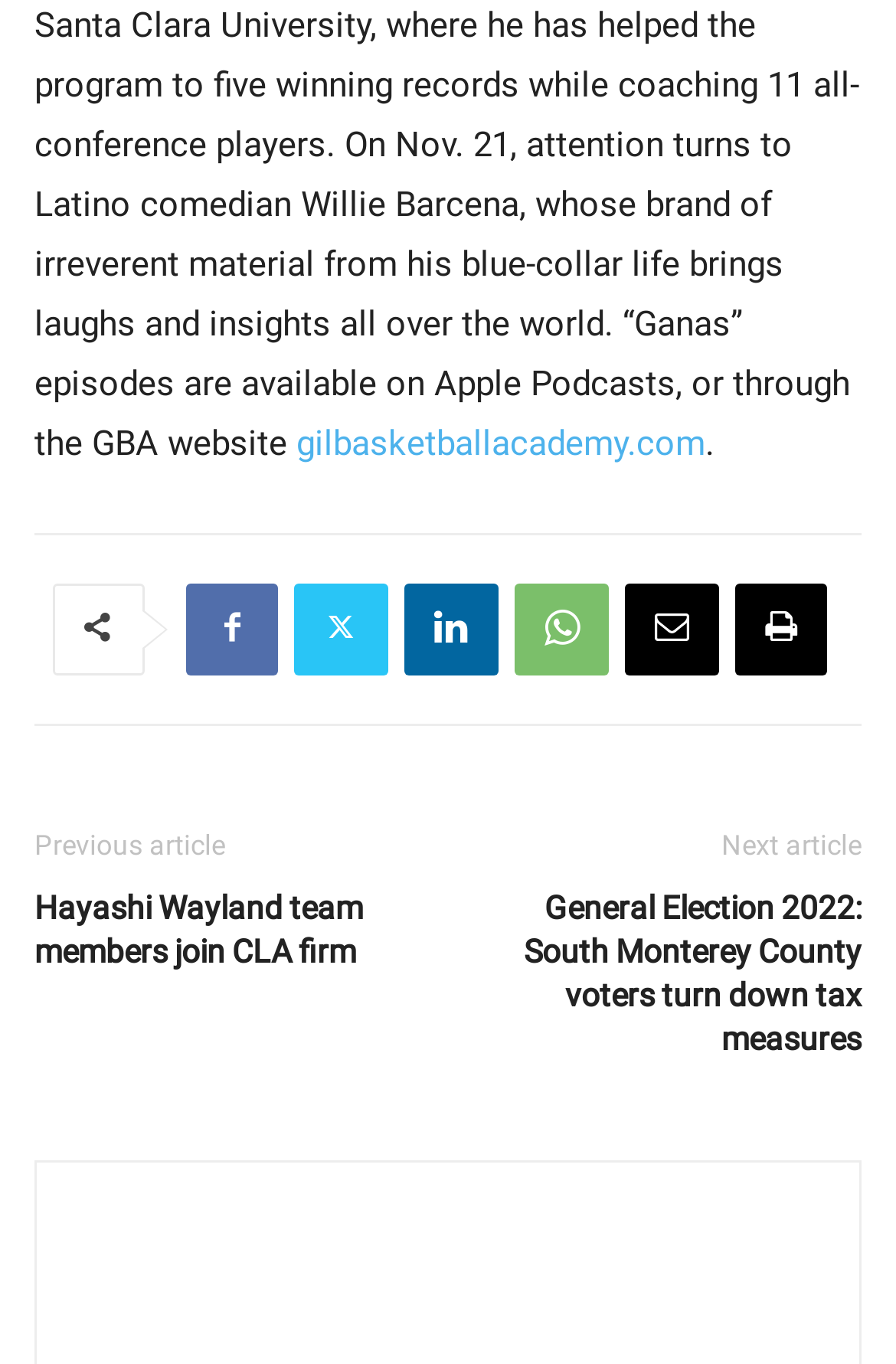What is the topic of the first article?
Using the information from the image, answer the question thoroughly.

The first article's title is 'Hayashi Wayland team members join CLA firm', which suggests that the topic of the article is related to business, specifically a company merger or acquisition.